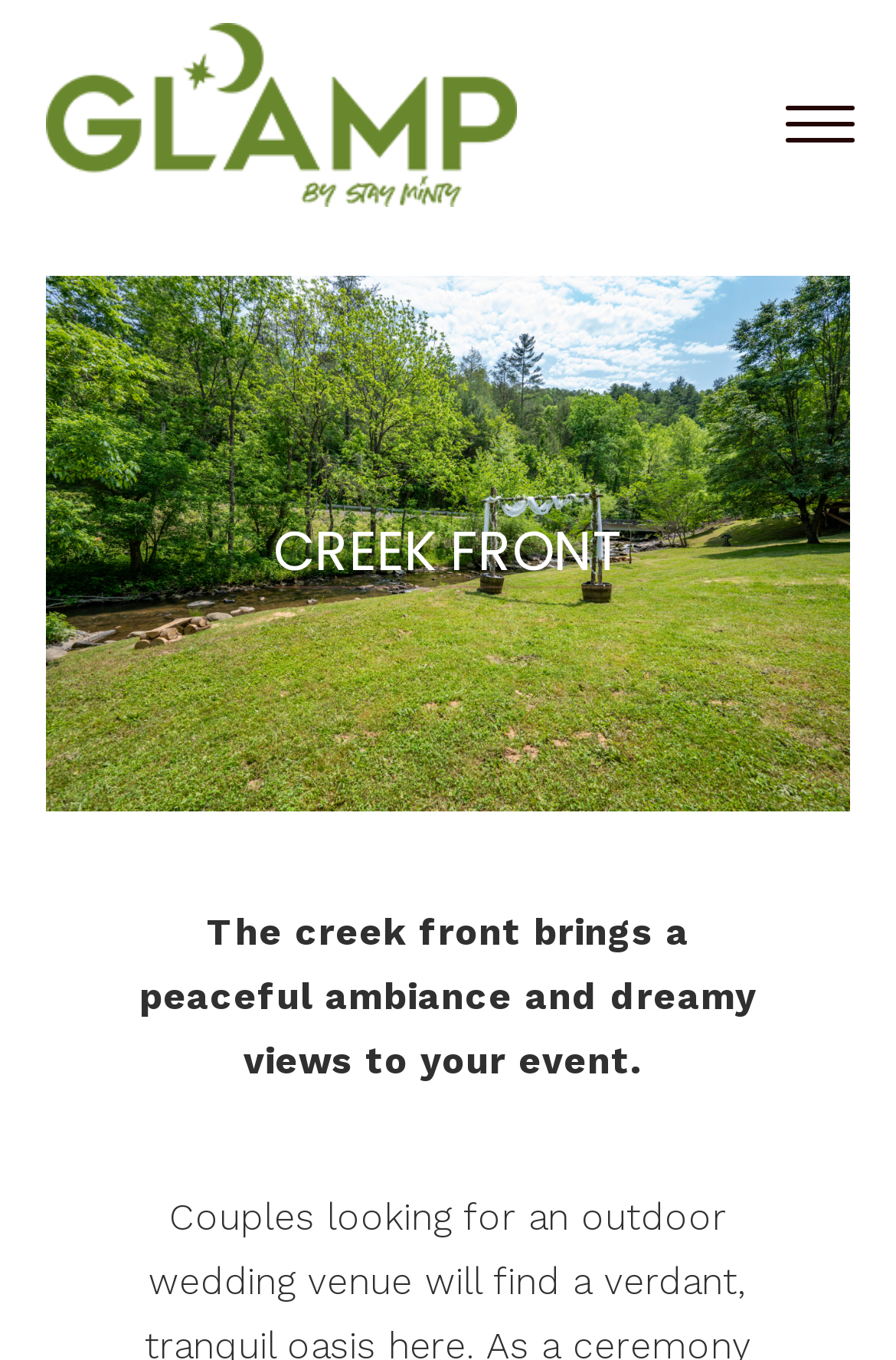What is the purpose of the creek front?
Please answer the question with a single word or phrase, referencing the image.

Event